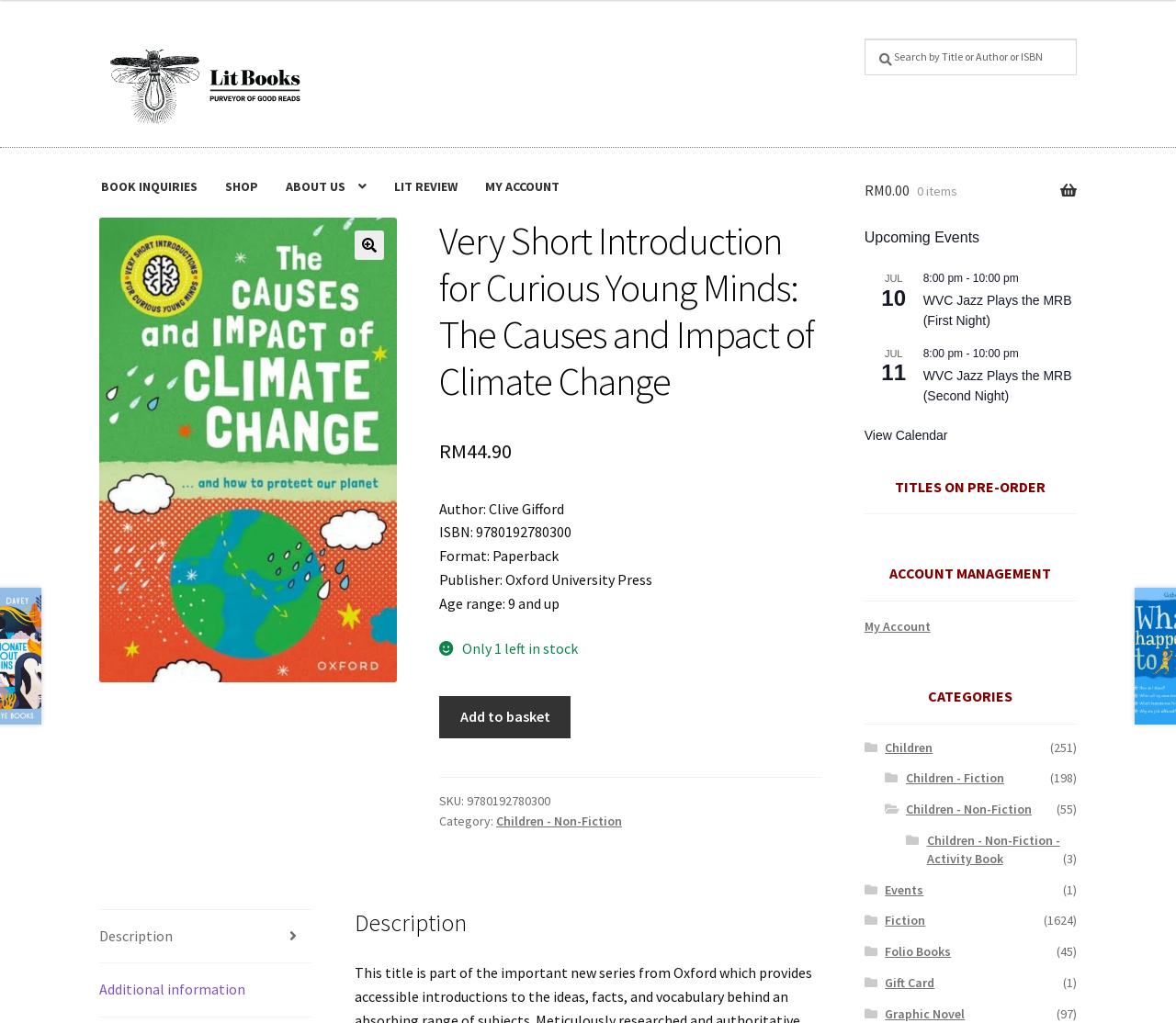Provide a short answer using a single word or phrase for the following question: 
What is the price of the book?

RM 44.90